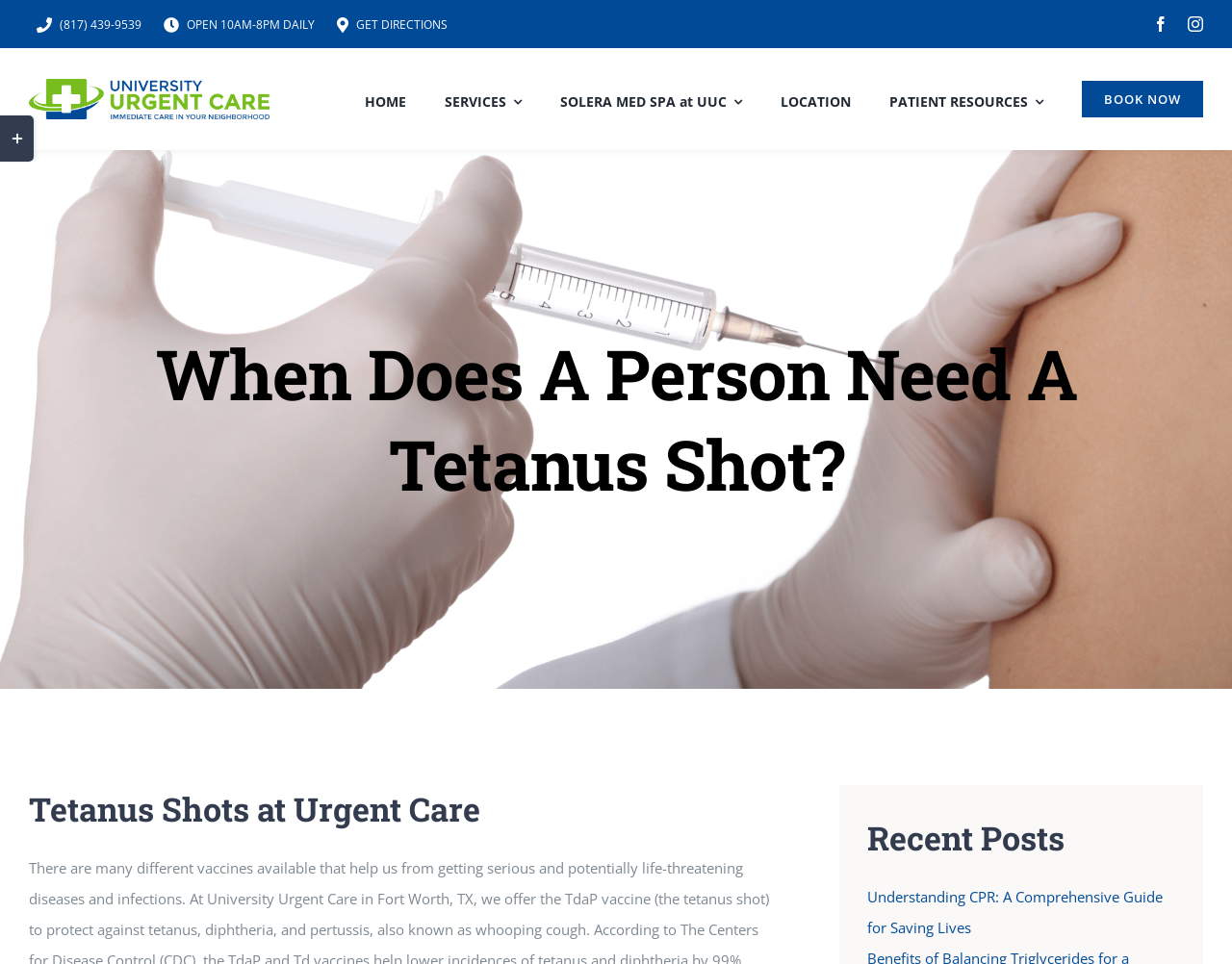Find the bounding box coordinates for the area you need to click to carry out the instruction: "Go to the 'ENTERTAINMENT' page". The coordinates should be four float numbers between 0 and 1, indicated as [left, top, right, bottom].

None